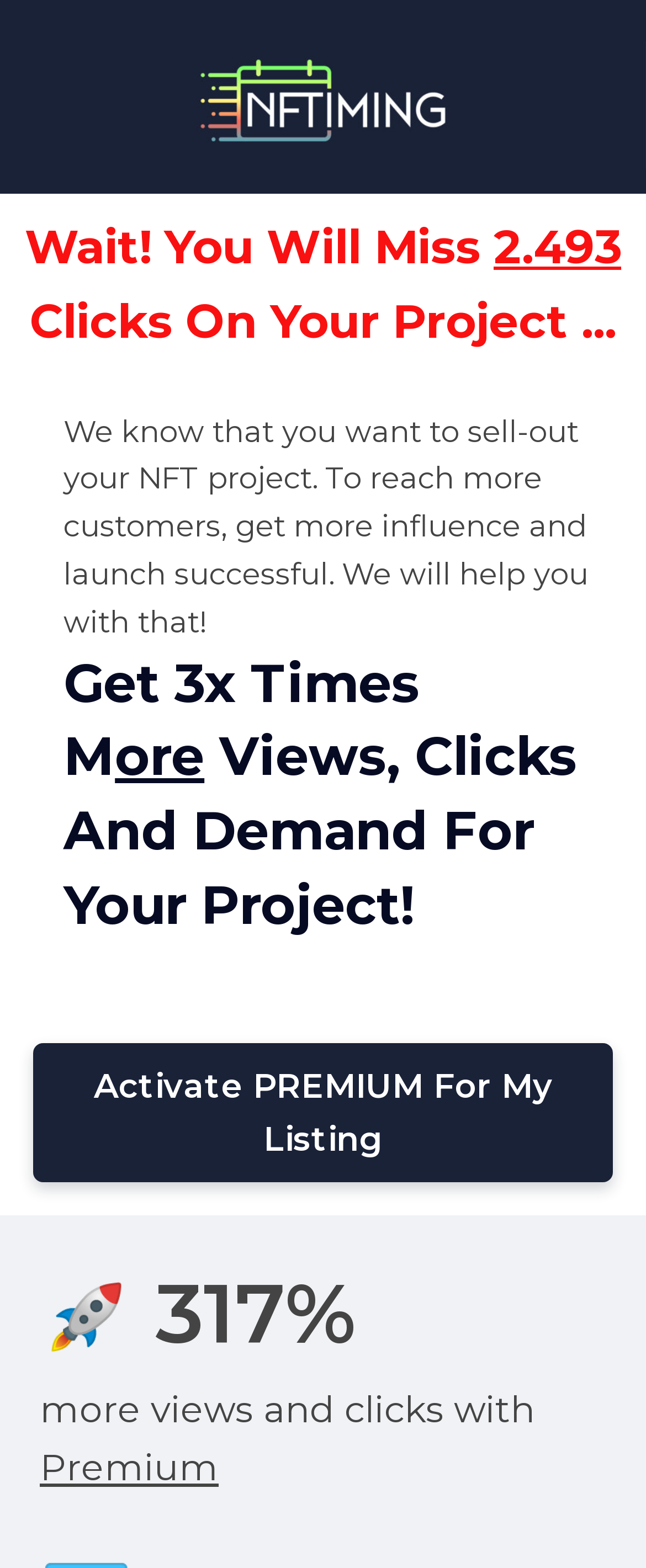What is the main purpose of this webpage?
Examine the image closely and answer the question with as much detail as possible.

Based on the webpage content, it appears that the main purpose of this webpage is to upsell a premium service to help users sell out their NFT projects and reach more customers. The webpage highlights the benefits of using the premium service, including getting 3x times more views, clicks, and demand for the project.